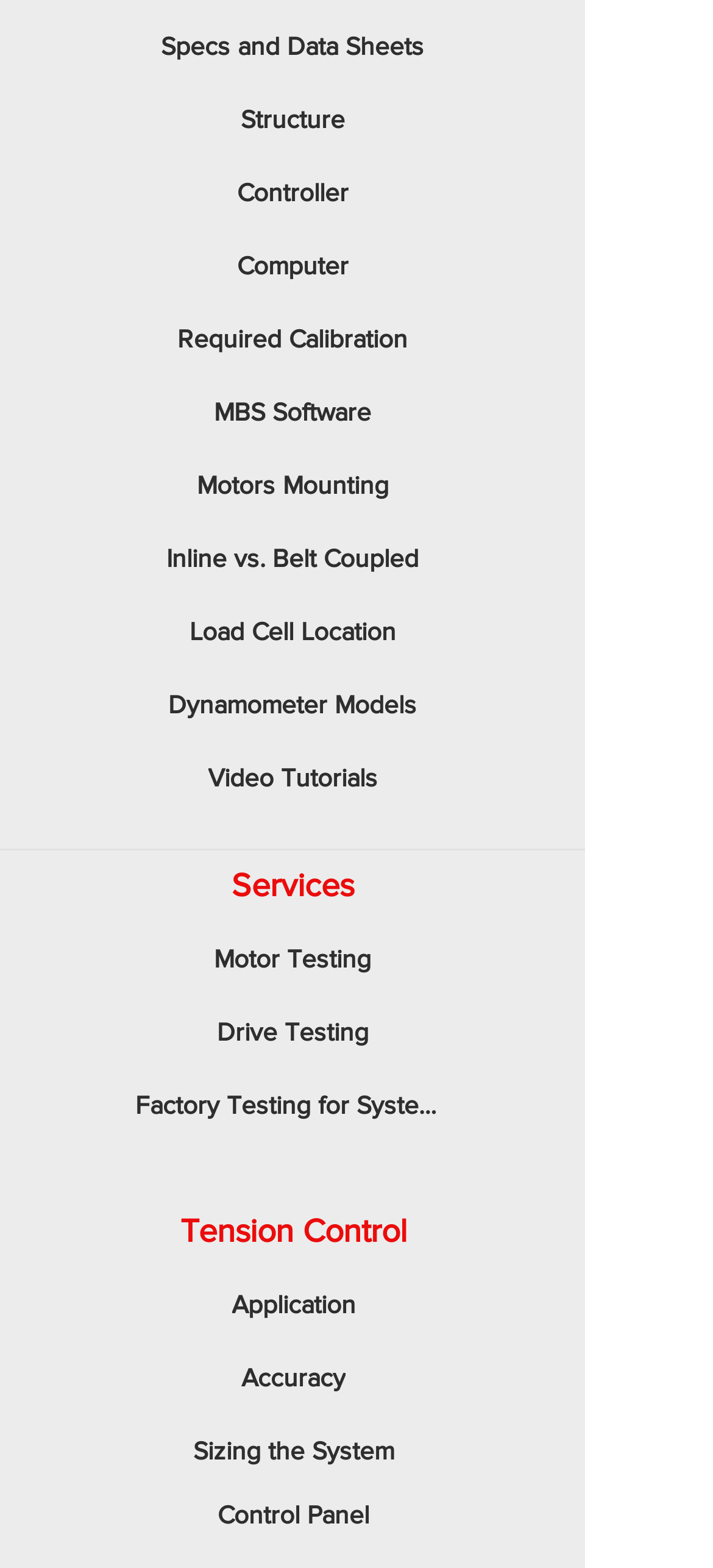Please give a one-word or short phrase response to the following question: 
How many sections are divided on the webpage?

2